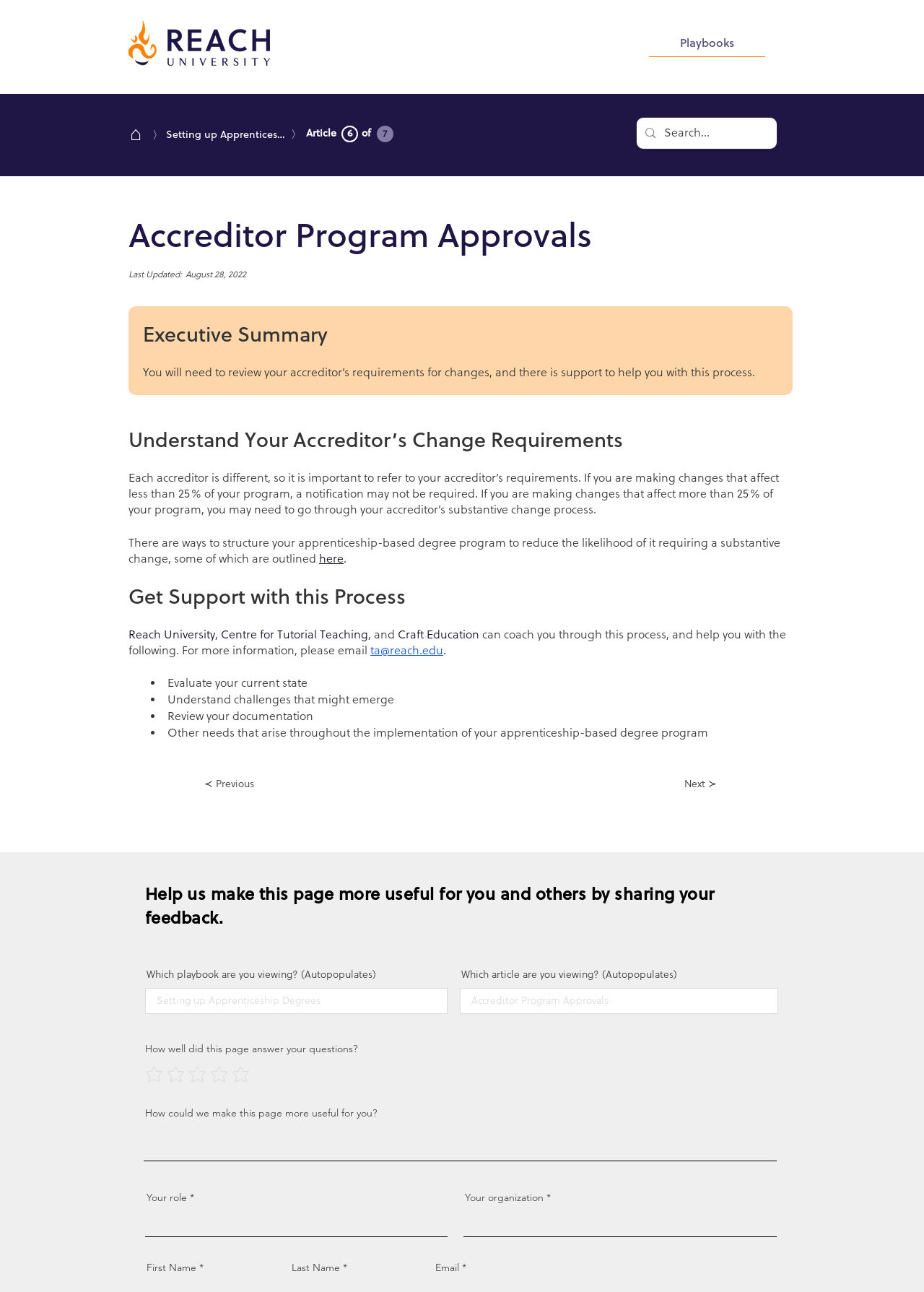Can you find the bounding box coordinates of the area I should click to execute the following instruction: "Provide feedback on the page"?

[0.157, 0.856, 0.408, 0.867]